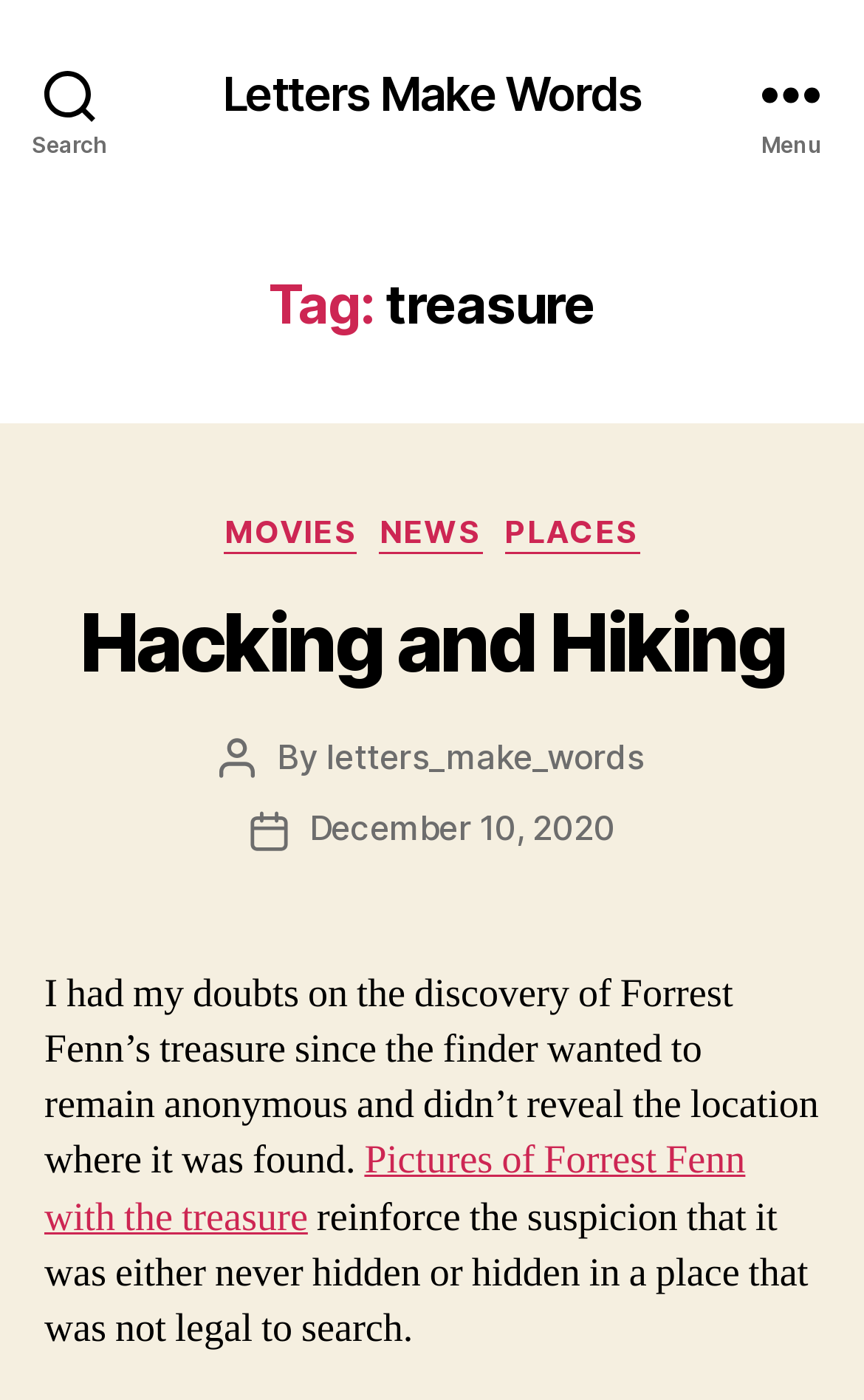Identify the bounding box coordinates for the region of the element that should be clicked to carry out the instruction: "Get Map". The bounding box coordinates should be four float numbers between 0 and 1, i.e., [left, top, right, bottom].

None